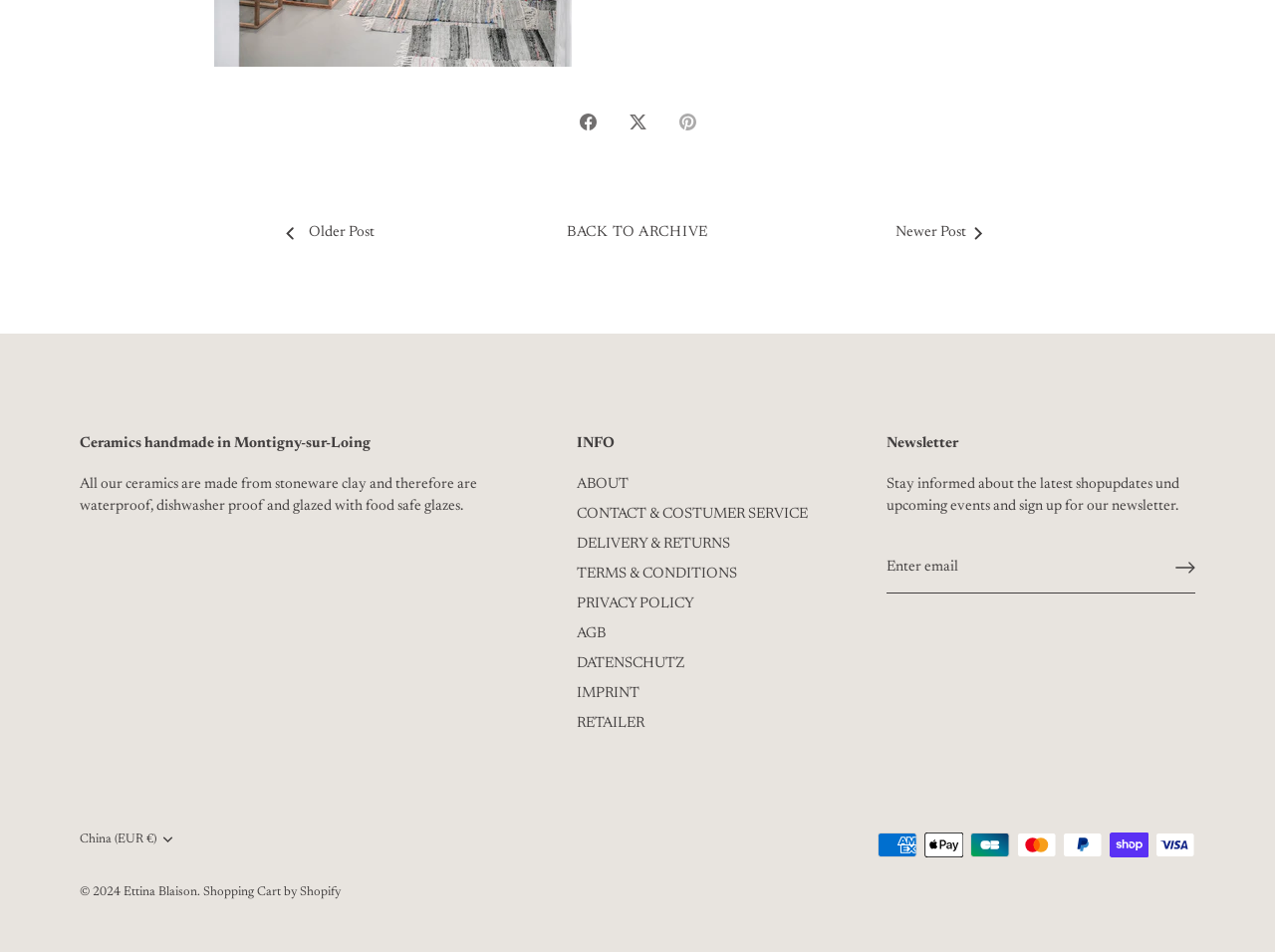Based on the element description Older Post, identify the bounding box of the UI element in the given webpage screenshot. The coordinates should be in the format (top-left x, top-left y, bottom-right x, bottom-right y) and must be between 0 and 1.

[0.219, 0.193, 0.5, 0.298]